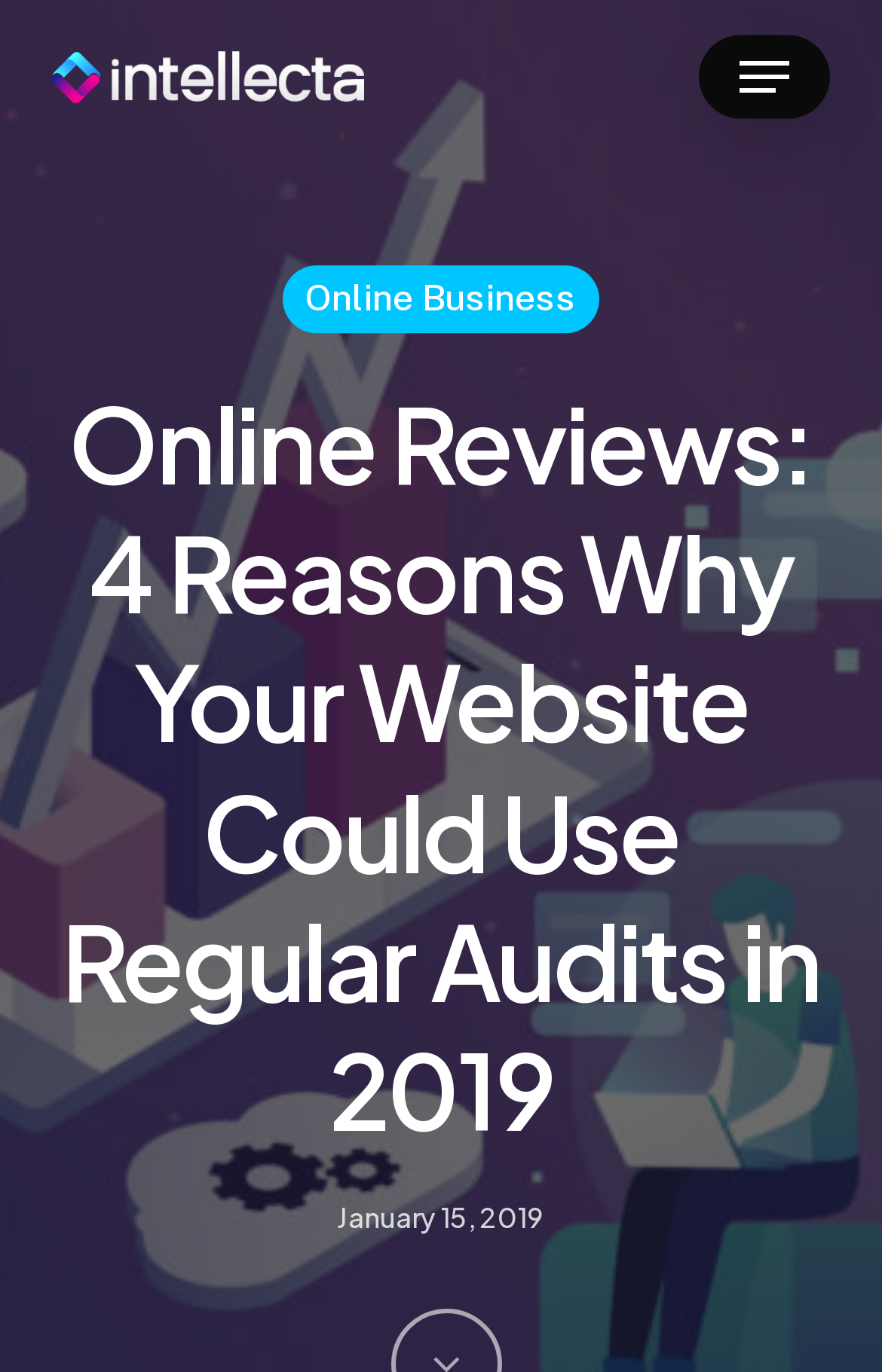Can you find and provide the main heading text of this webpage?

Online Reviews: 4 Reasons Why Your Website Could Use Regular Audits in 2019